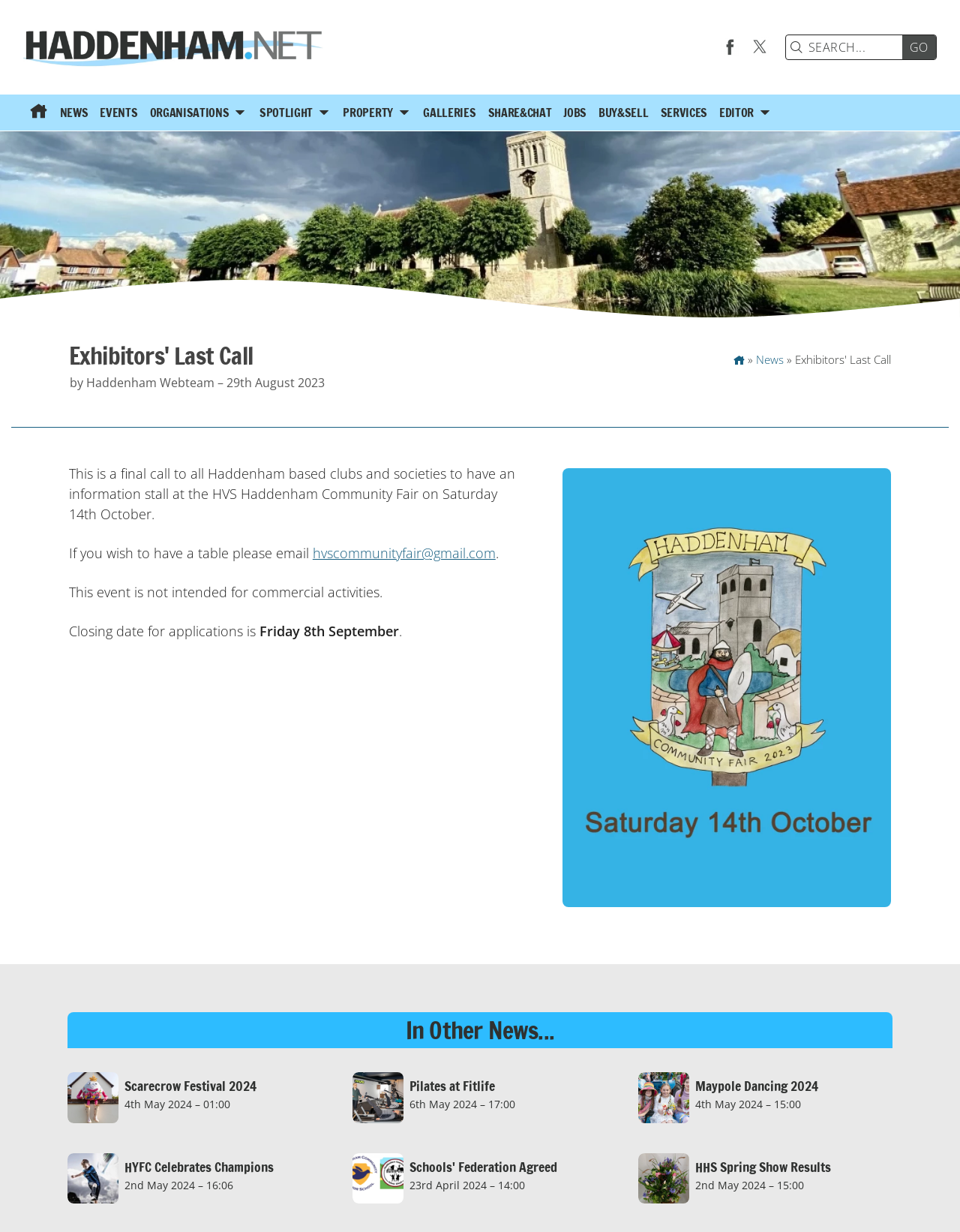Find the bounding box coordinates for the area that should be clicked to accomplish the instruction: "Click on the 'GO' button".

[0.94, 0.029, 0.975, 0.048]